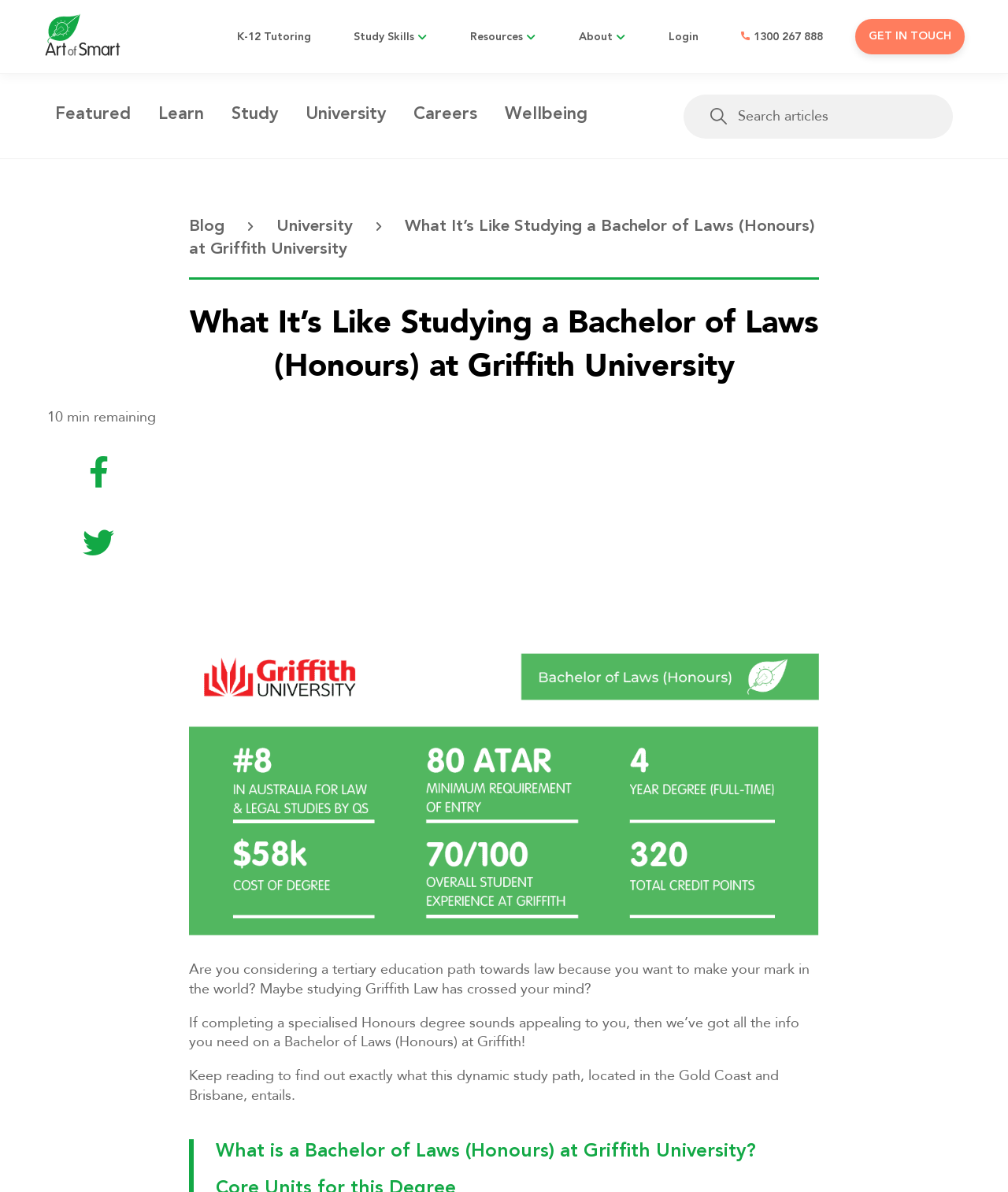Please find the bounding box coordinates of the element that you should click to achieve the following instruction: "Click on the 'K-12 Tutoring' link". The coordinates should be presented as four float numbers between 0 and 1: [left, top, right, bottom].

[0.235, 0.026, 0.308, 0.035]